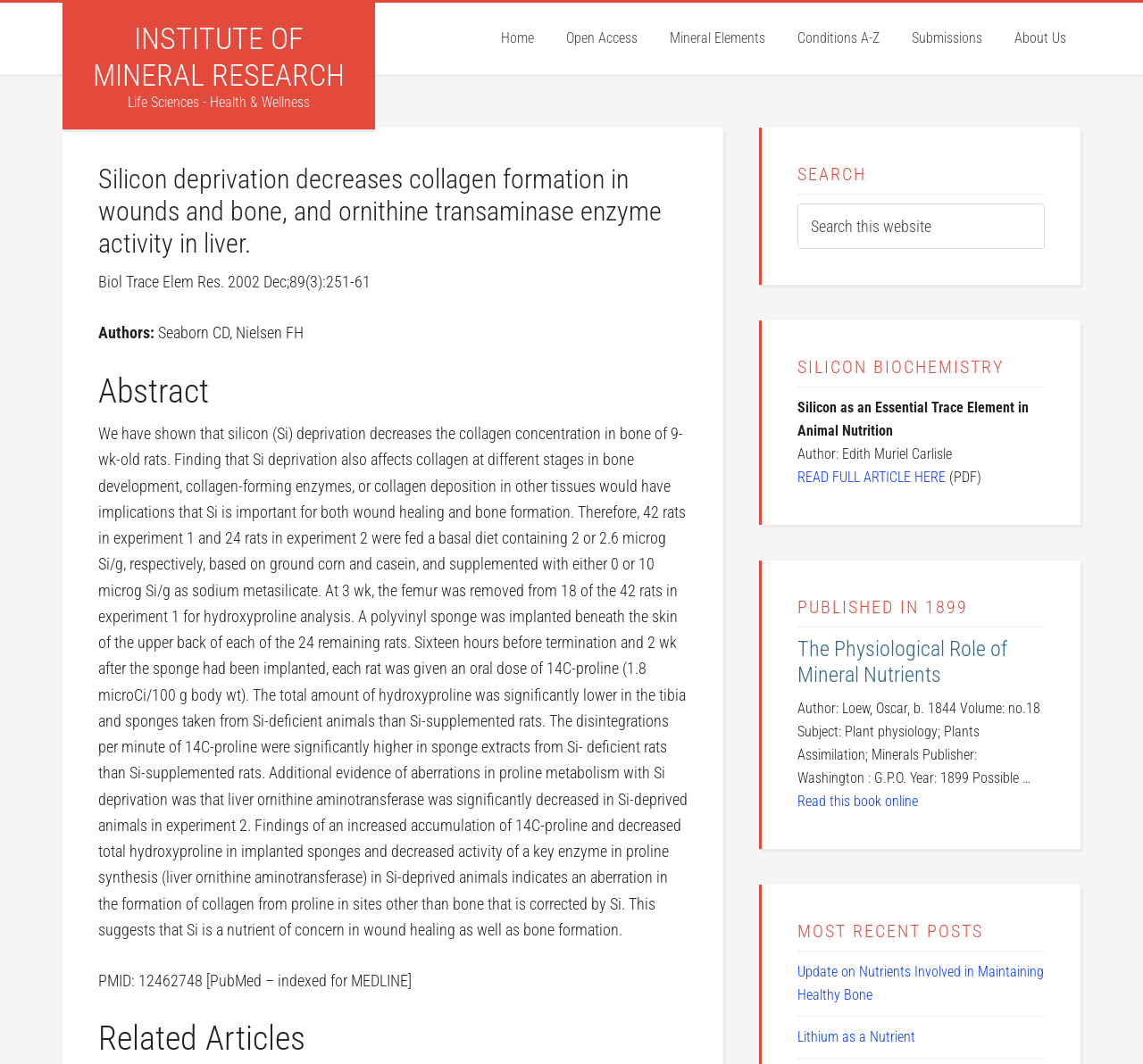Offer a comprehensive description of the webpage’s content and structure.

This webpage appears to be a scientific article or research paper focused on the topic of silicon deprivation and its effects on collagen formation in wounds and bone, as well as ornithine transaminase enzyme activity in the liver. 

At the top of the page, there is a header section with a link to the "INSTITUTE OF MINERAL RESEARCH" and a static text "Life Sciences - Health & Wellness". Below this, there is a navigation menu with links to "Home", "Open Access", "Mineral Elements", "Conditions A-Z", "Submissions", and "About Us". 

The main content of the page is divided into several sections. The first section has a heading with the same title as the meta description, followed by a static text describing the authors and publication details of the article. Below this, there is an abstract section that summarizes the research findings, which discusses the effects of silicon deprivation on collagen formation and ornithine transaminase enzyme activity.

To the right of the abstract section, there is a search box with a button labeled "Search" and a heading "SILICON BIOCHEMISTRY". Below this, there are several sections with headings "Silicon as an Essential Trace Element in Animal Nutrition", "PUBLISHED IN 1899", and "MOST RECENT POSTS". Each of these sections contains links to related articles or resources, including a PDF article and an online book.

Throughout the page, there are several links to related articles, including "Related Articles" at the bottom of the abstract section, and "MOST RECENT POSTS" at the bottom of the page.